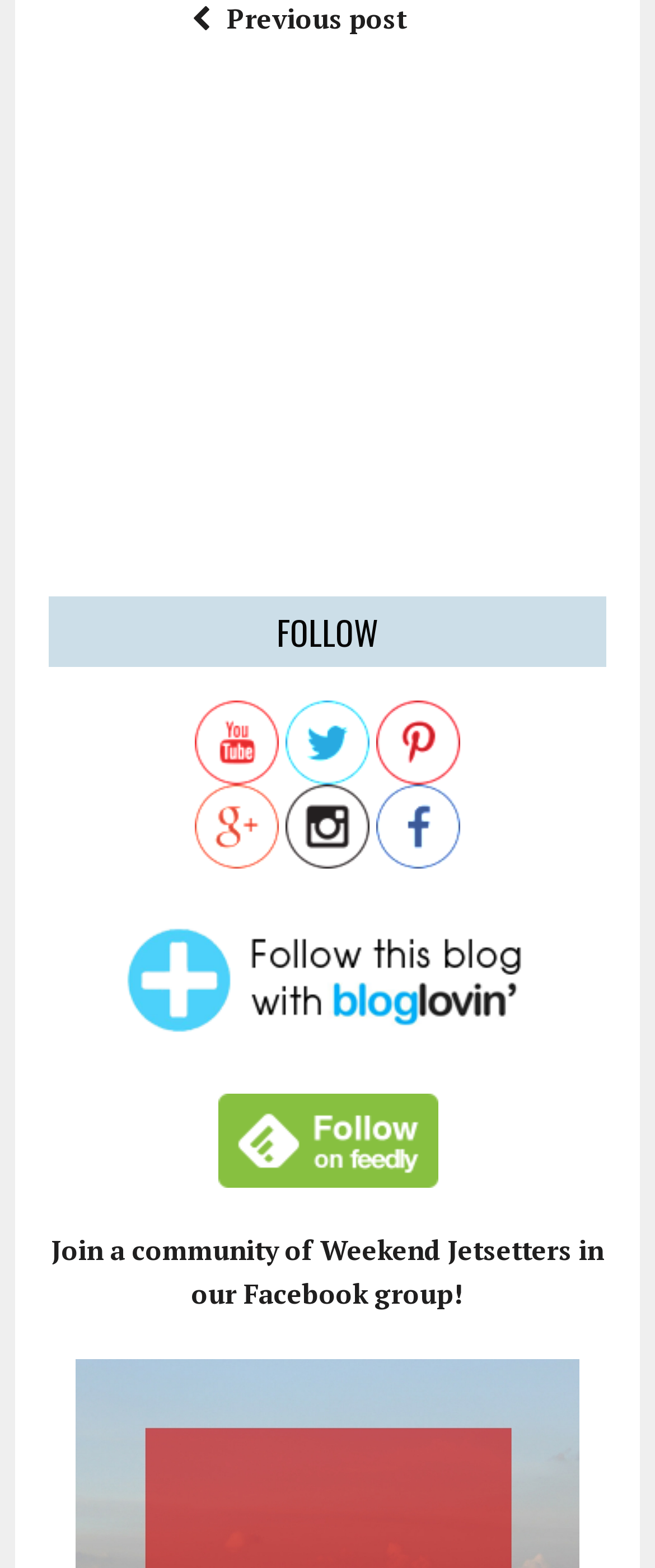Answer the following query concisely with a single word or phrase:
What is the purpose of the 'Previous post' link?

Navigate to previous post